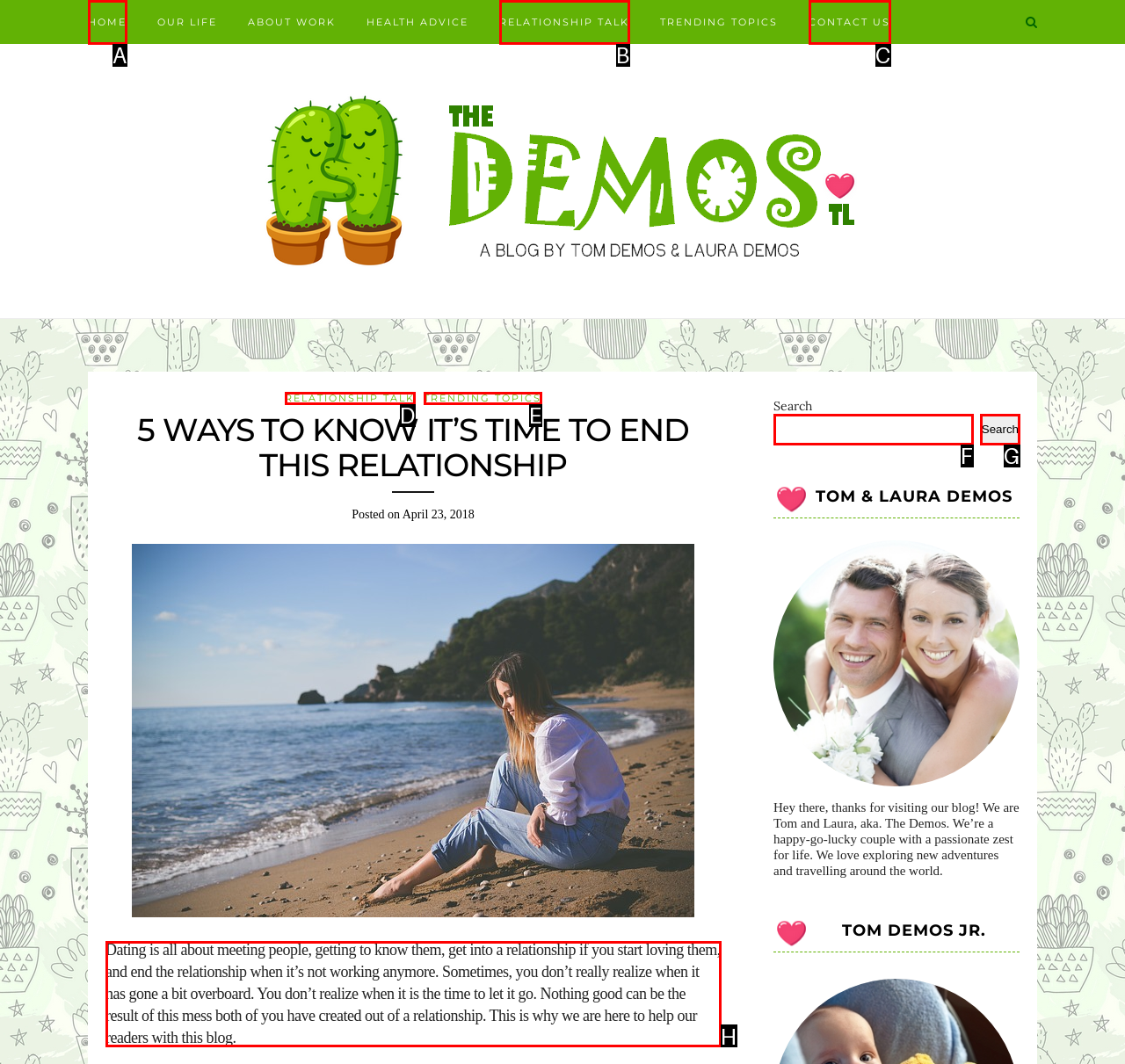Identify the correct HTML element to click to accomplish this task: read the article
Respond with the letter corresponding to the correct choice.

H